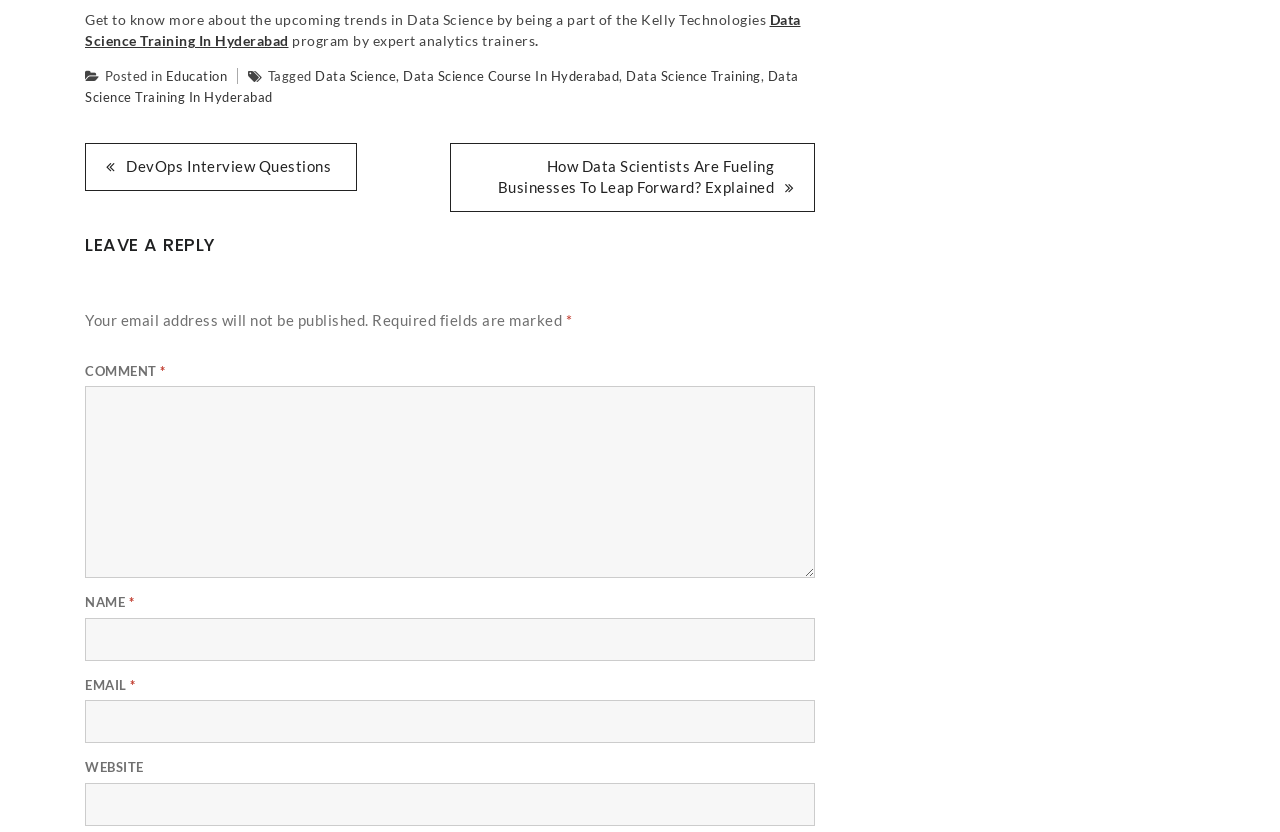Please give the bounding box coordinates of the area that should be clicked to fulfill the following instruction: "Click on Data Science". The coordinates should be in the format of four float numbers from 0 to 1, i.e., [left, top, right, bottom].

[0.246, 0.082, 0.309, 0.101]